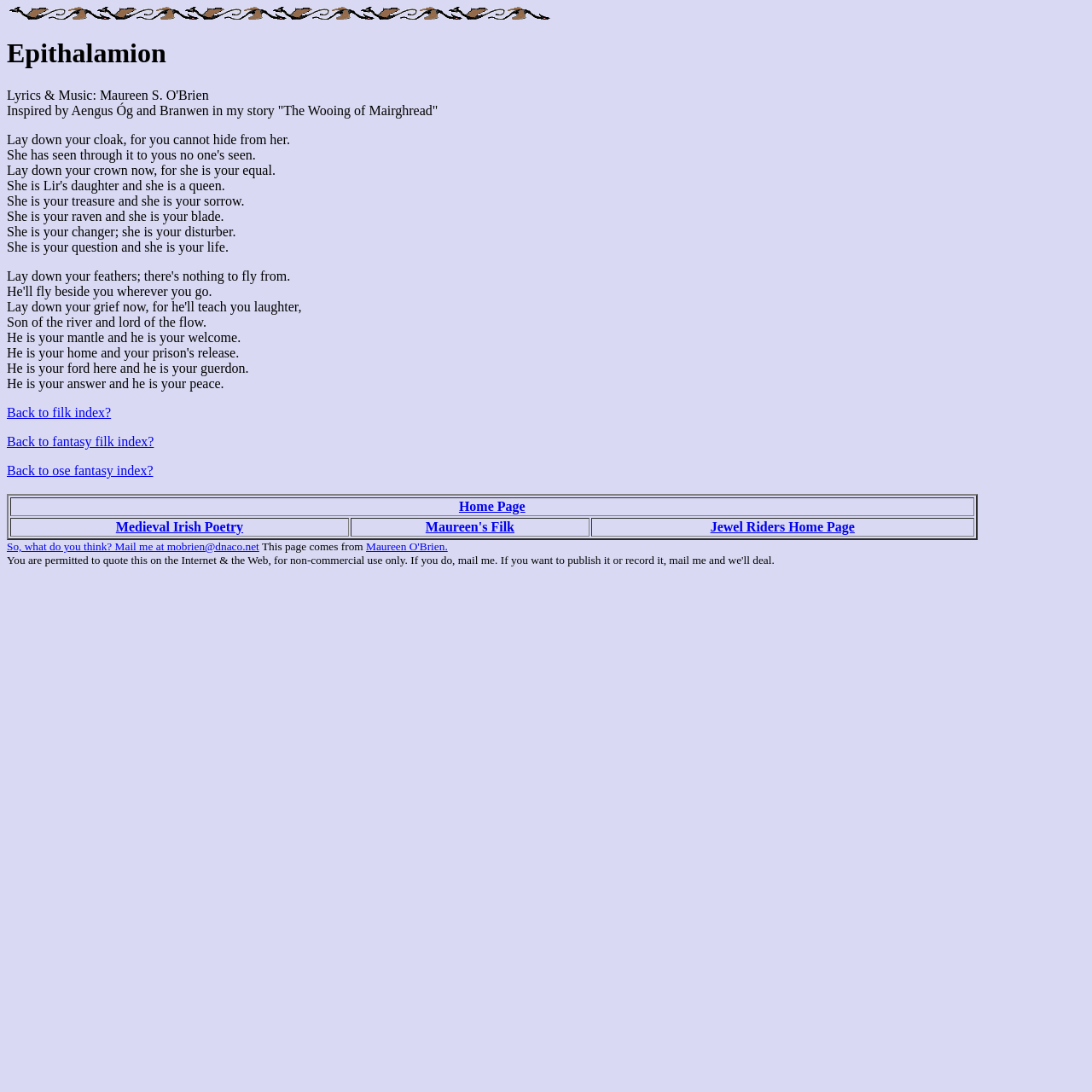What is the theme of the poem?
Answer the question in a detailed and comprehensive manner.

Based on the content of the poem, it appears to be a romantic poem that describes the relationship between two people, with lines such as 'Lay down your cloak, for you cannot hide from her' and 'She is your treasure and she is your sorrow'. The poem also mentions a river and a crown, which may symbolize the connection between the two people.